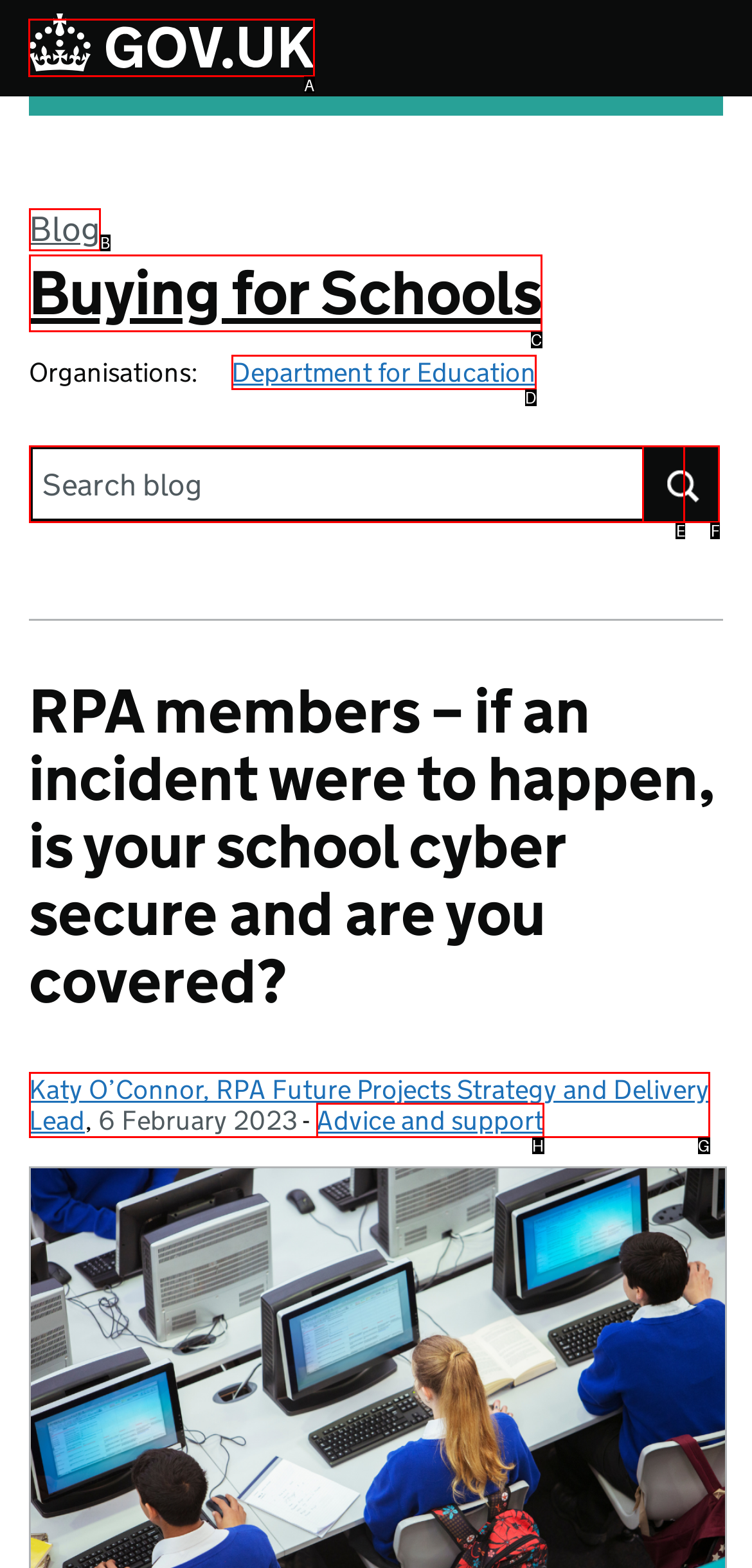Identify which HTML element to click to fulfill the following task: Go to the GOV.UK website. Provide your response using the letter of the correct choice.

A